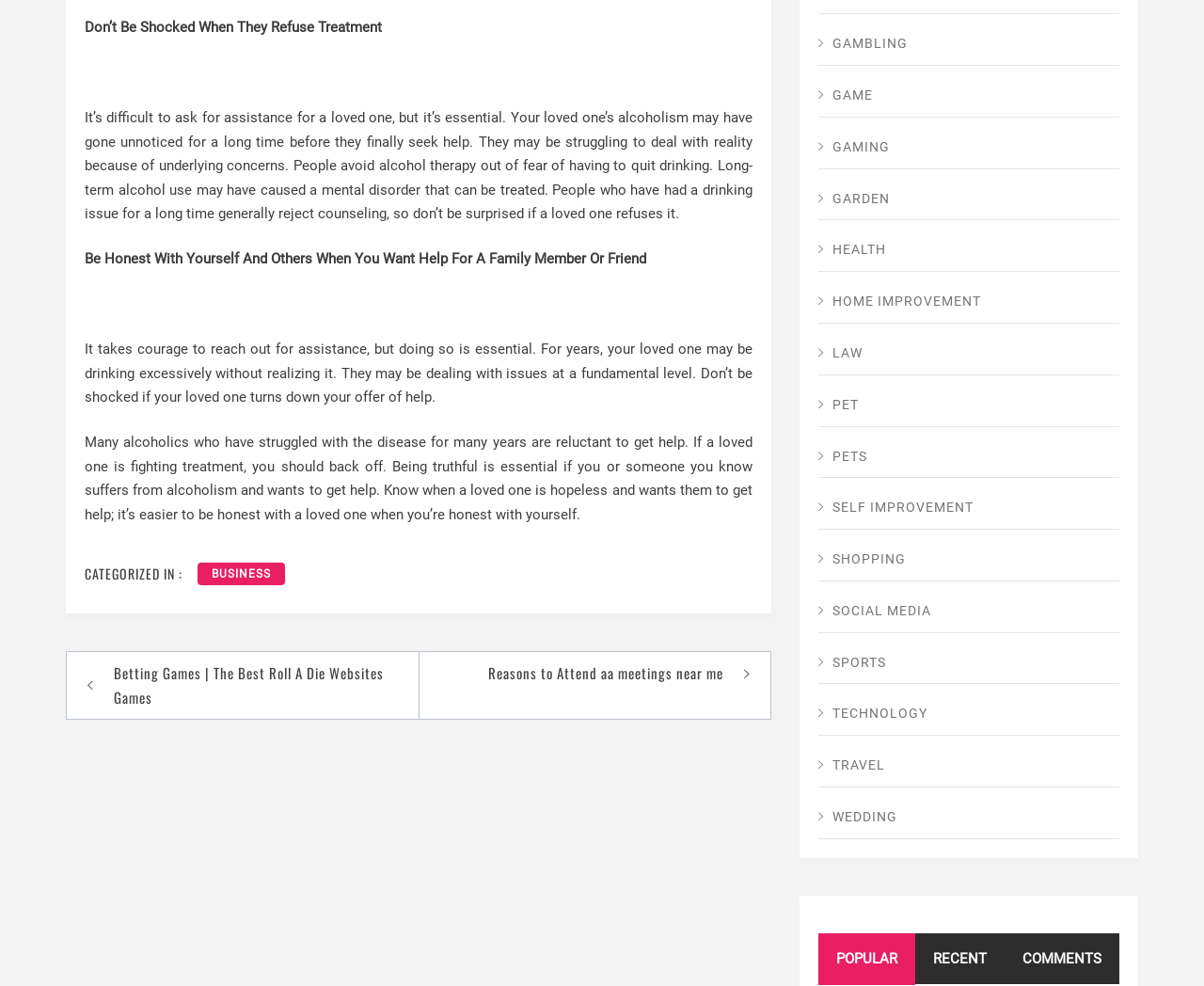From the element description Social media, predict the bounding box coordinates of the UI element. The coordinates must be specified in the format (top-left x, top-left y, bottom-right x, bottom-right y) and should be within the 0 to 1 range.

[0.68, 0.599, 0.93, 0.642]